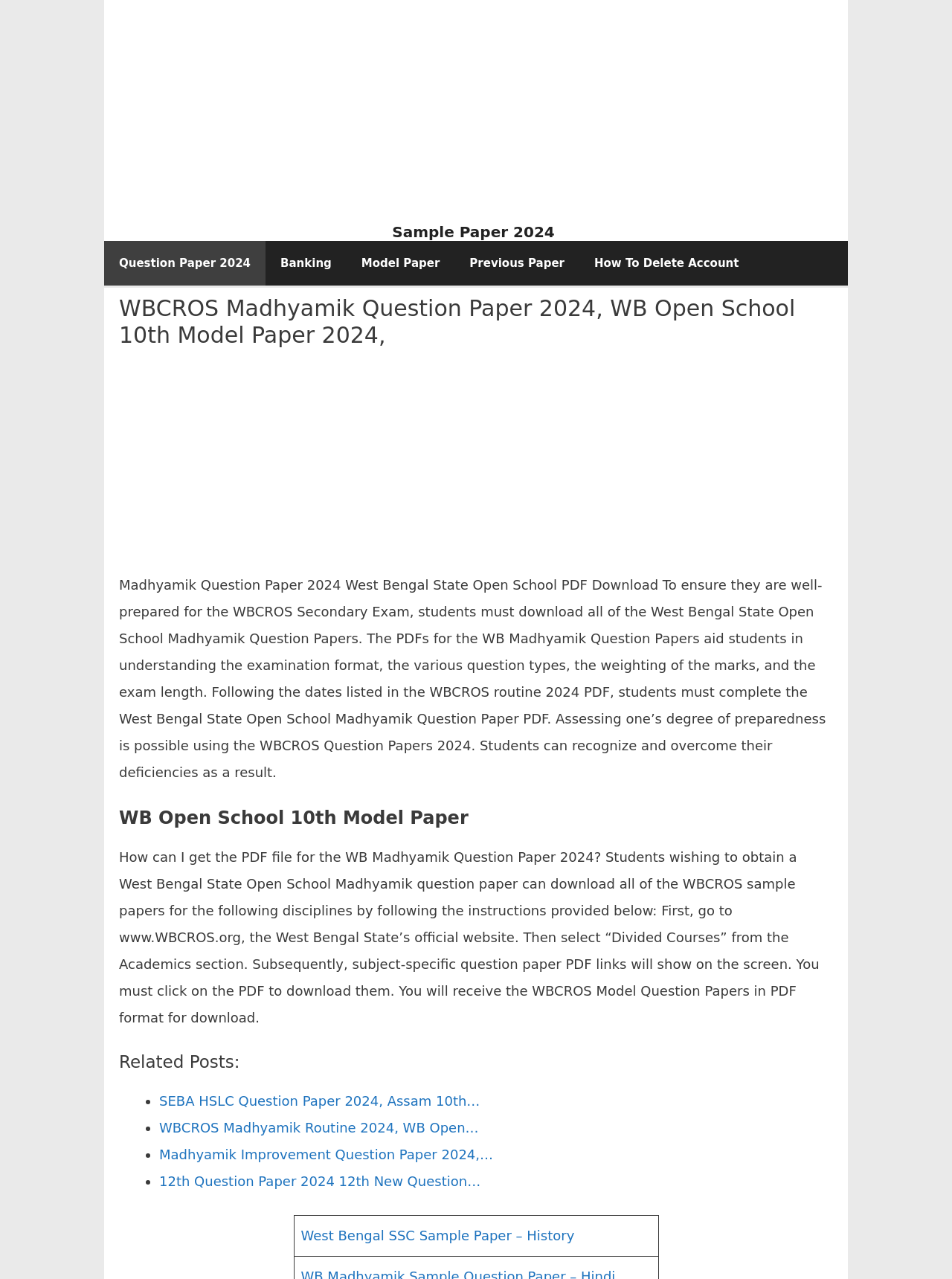Given the content of the image, can you provide a detailed answer to the question?
What is the format of the WB Madhyamik Sample Question Papers provided on the webpage?

The webpage provides WB Madhyamik Sample Question Papers in PDF format for download, as mentioned in the instructions for obtaining the PDF file.